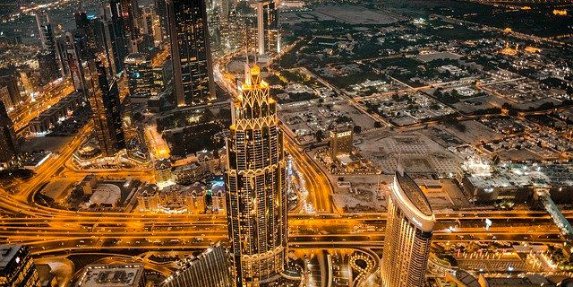Provide an in-depth description of all elements within the image.

The image captures a stunning aerial view of a vibrant urban landscape at night, focusing on the iconic Burj Khalifa in Dubai, one of the tallest buildings in the world. The skyscraper, illuminated with bright lights, stands majestically among a modern city skyline filled with other high-rise buildings, reflecting the architectural marvels of the UAE. Below, the intricate network of highways glows warmly, showcasing the bustling activity of the city. Surrounding the Burj Khalifa, patches of greenery and developments hint at the rapid urban expansion of the region, all under a clear night sky, encapsulating the dynamic essence of Dubai as a leading economic hub in the Middle East. This image likely relates to discussions on the economic potential and future outlook of the region, particularly in the context of its competitive positioning among Middle Eastern economies.